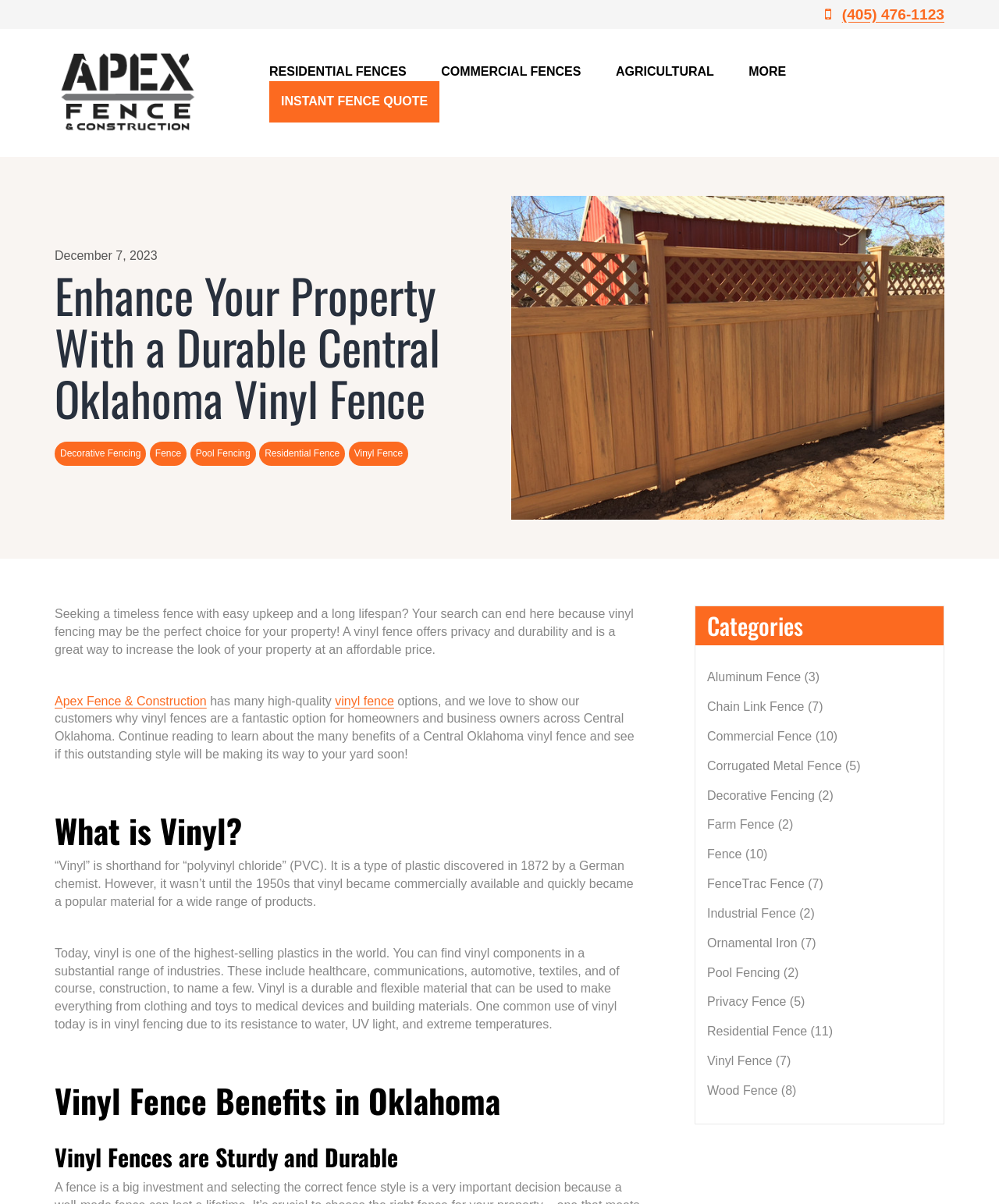Provide a single word or phrase to answer the given question: 
What is vinyl short for?

Polyvinyl chloride (PVC)